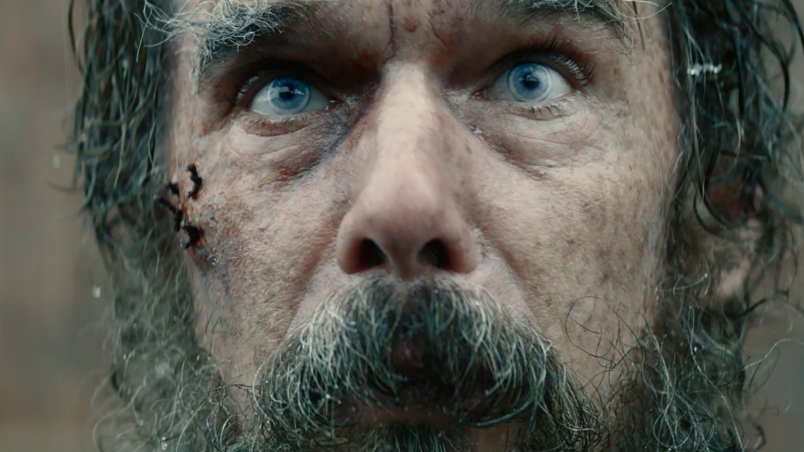What is the historical context of the film? Look at the image and give a one-word or short phrase answer.

Historical struggles